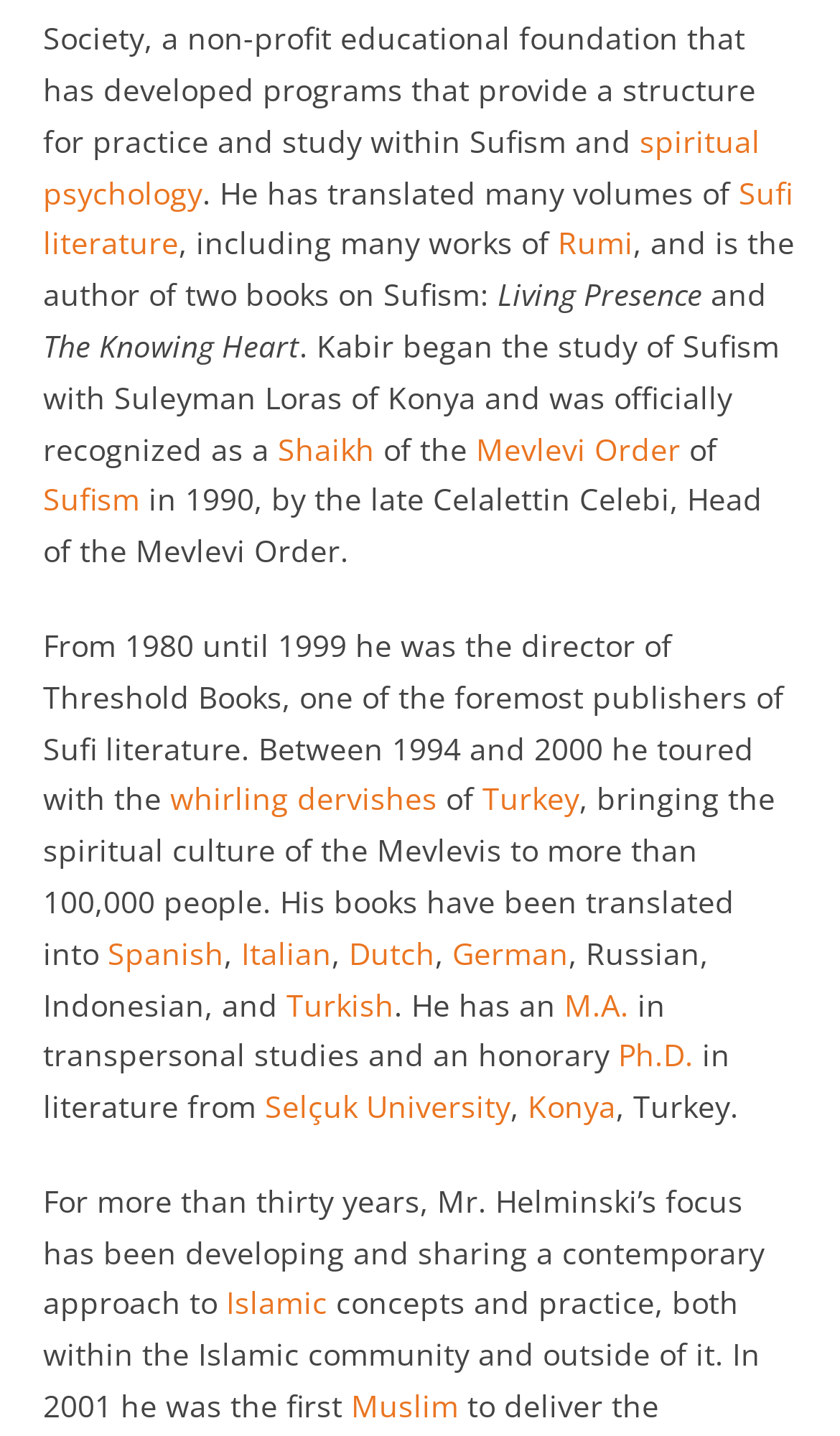Please find the bounding box for the UI element described by: "Turkish".

[0.341, 0.685, 0.469, 0.713]